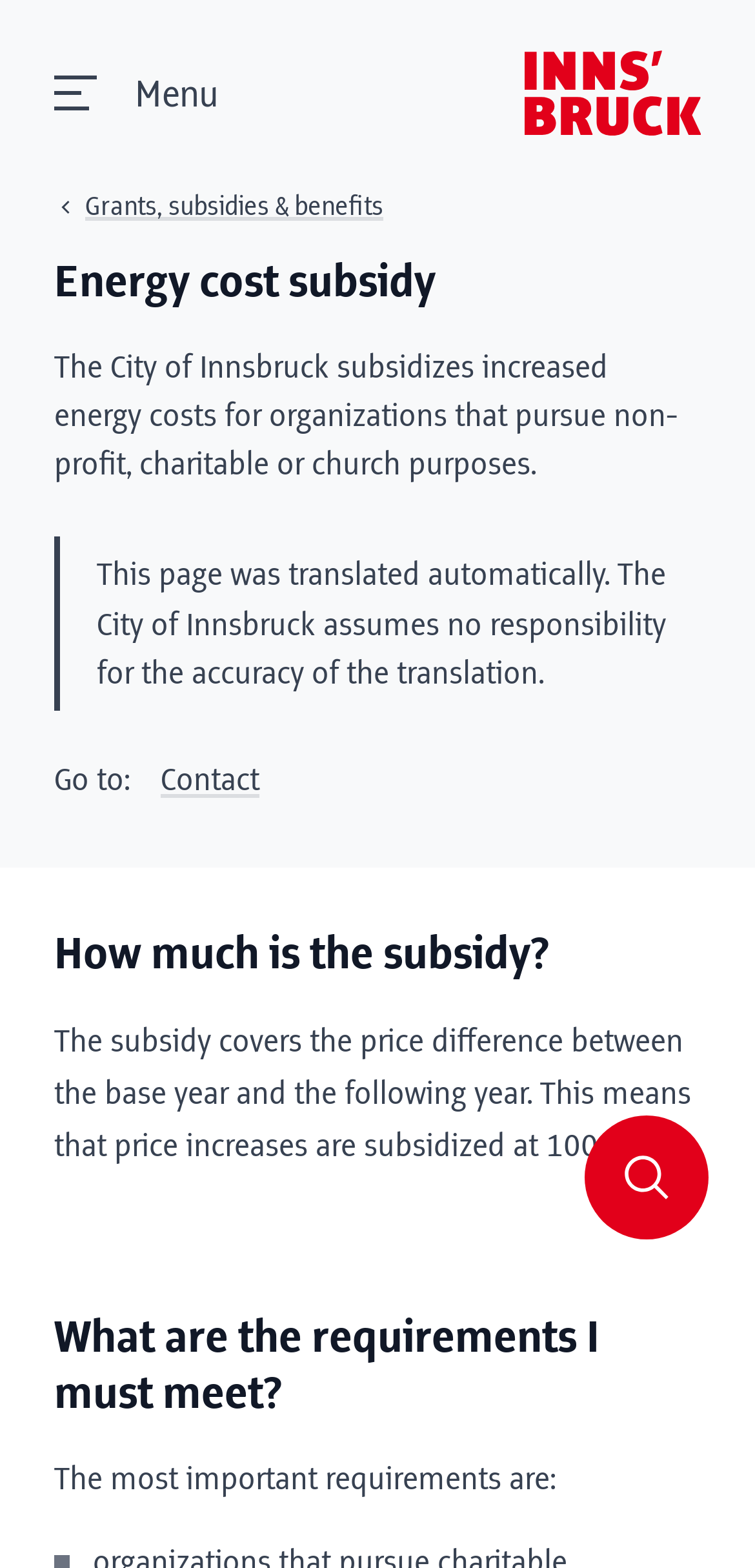How is the subsidy amount calculated?
Based on the image, provide your answer in one word or phrase.

Price difference